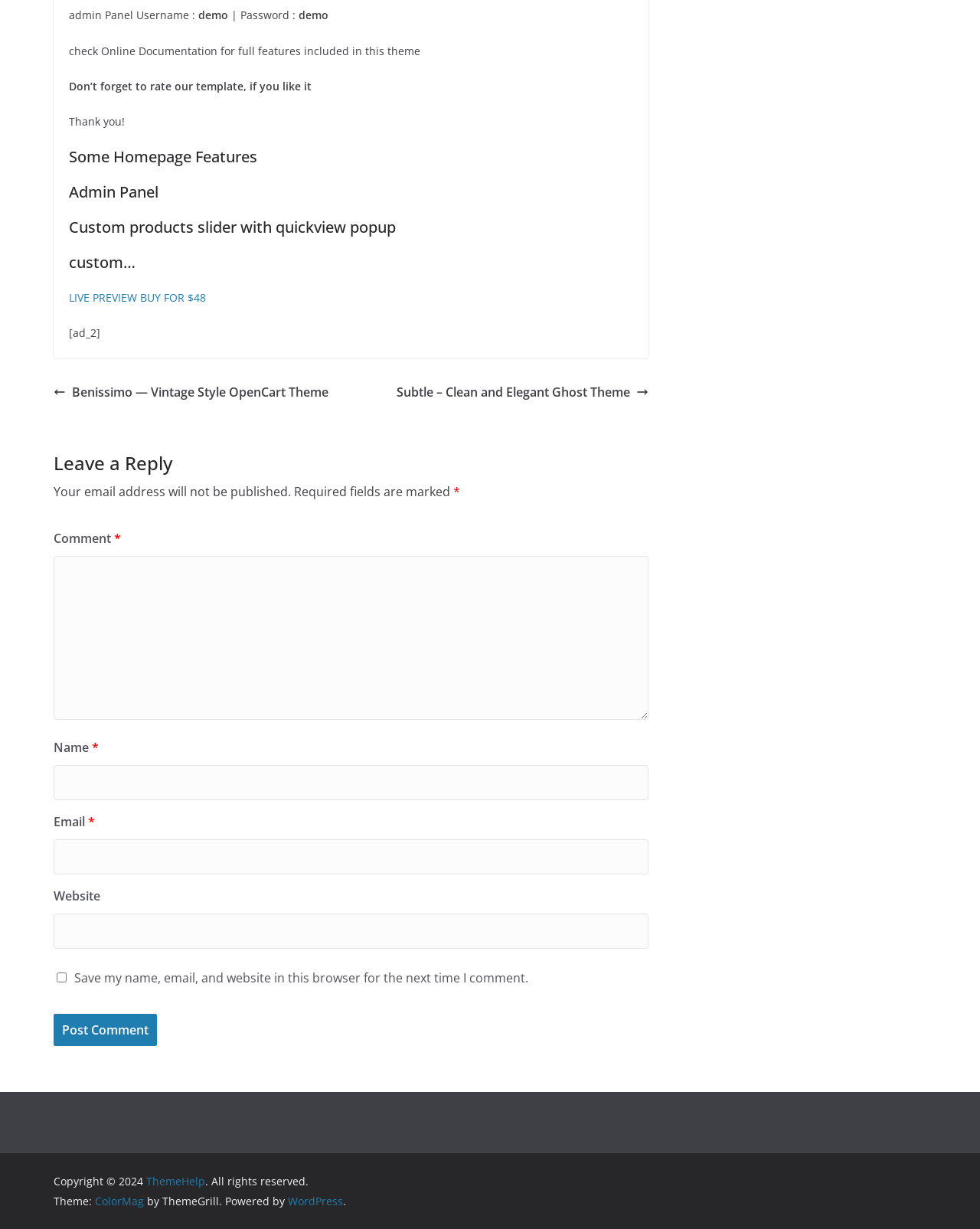Give the bounding box coordinates for the element described as: "LIVE PREVIEW".

[0.07, 0.236, 0.14, 0.248]